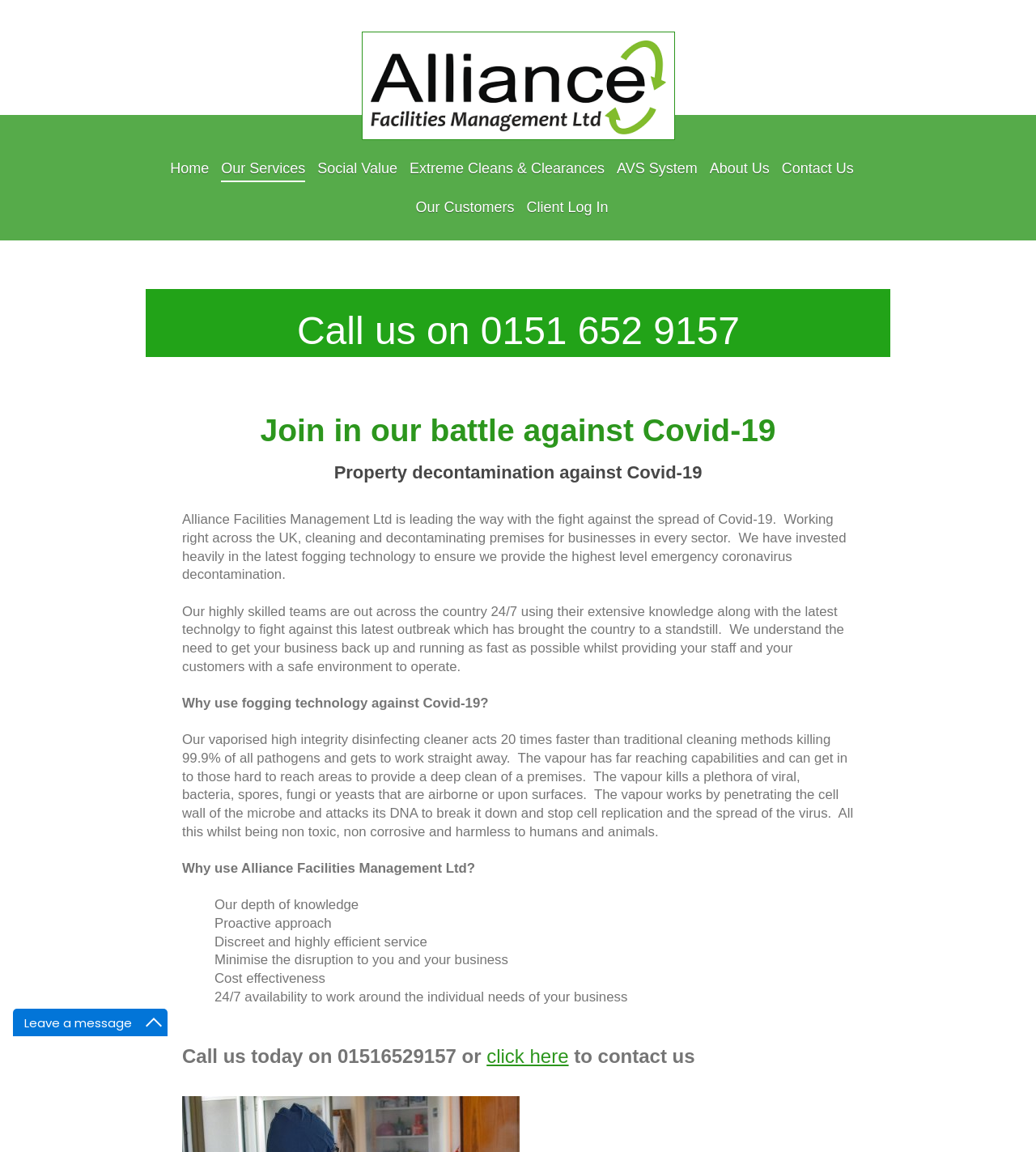Identify the bounding box coordinates of the HTML element based on this description: "Client Log In".

[0.508, 0.161, 0.587, 0.191]